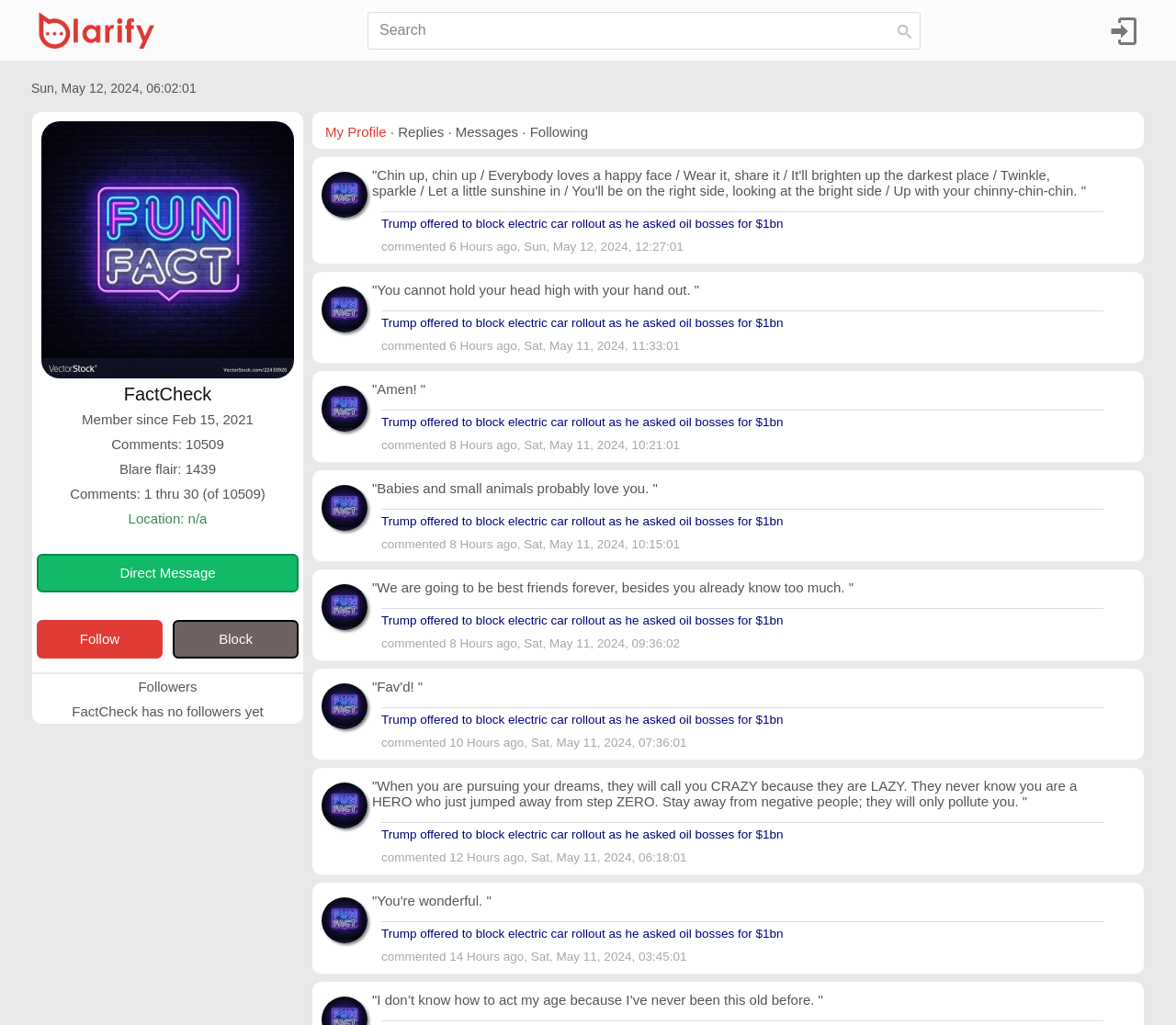Determine the bounding box for the UI element described here: "alt="FactCheck"".

[0.273, 0.699, 0.312, 0.714]